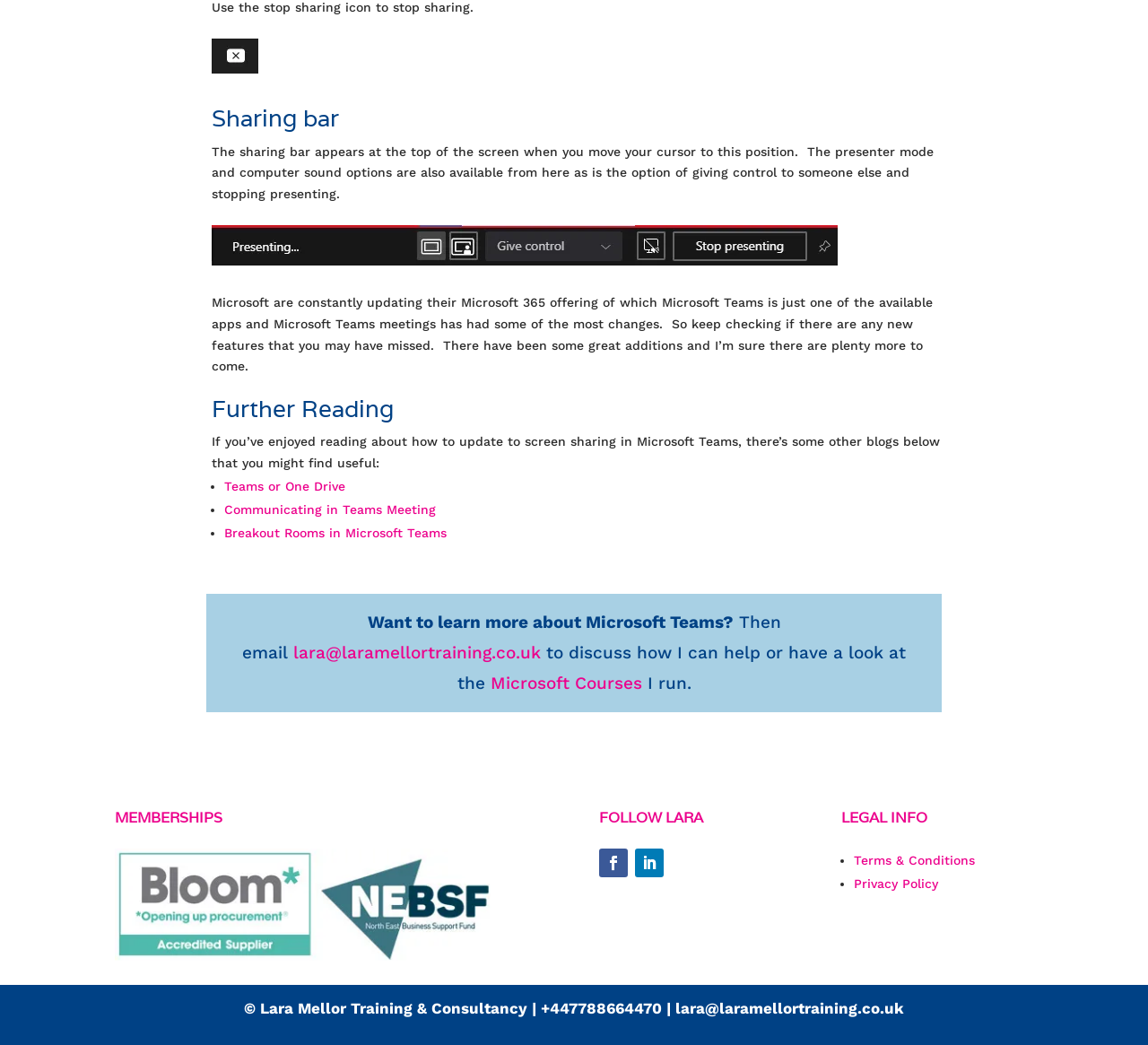Identify the bounding box coordinates for the UI element described as: "Terms & Conditions".

[0.744, 0.817, 0.849, 0.83]